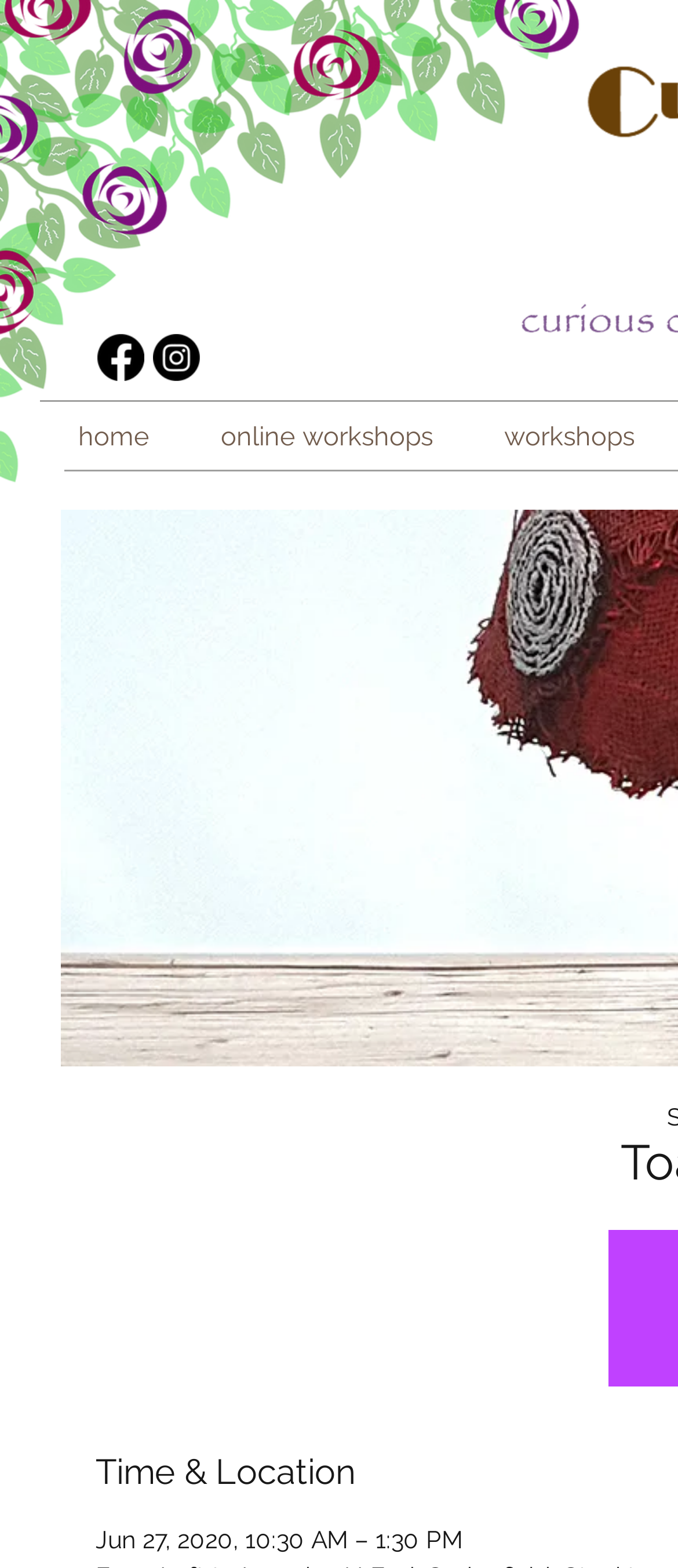Illustrate the webpage with a detailed description.

The webpage appears to be about Toadstool Workshop, with a focus on curiously contrary content. At the top-left corner, there is an image of a rose corner. Below the image, there is a social bar with three links: two empty links and one labeled "home". To the right of the social bar, there is a navigation menu with two links: "online workshops" and a generic element labeled "workshops". 

The "workshops" element contains a static text describing a specific workshop event, which is scheduled for June 27, 2020, from 10:30 AM to 1:30 PM.